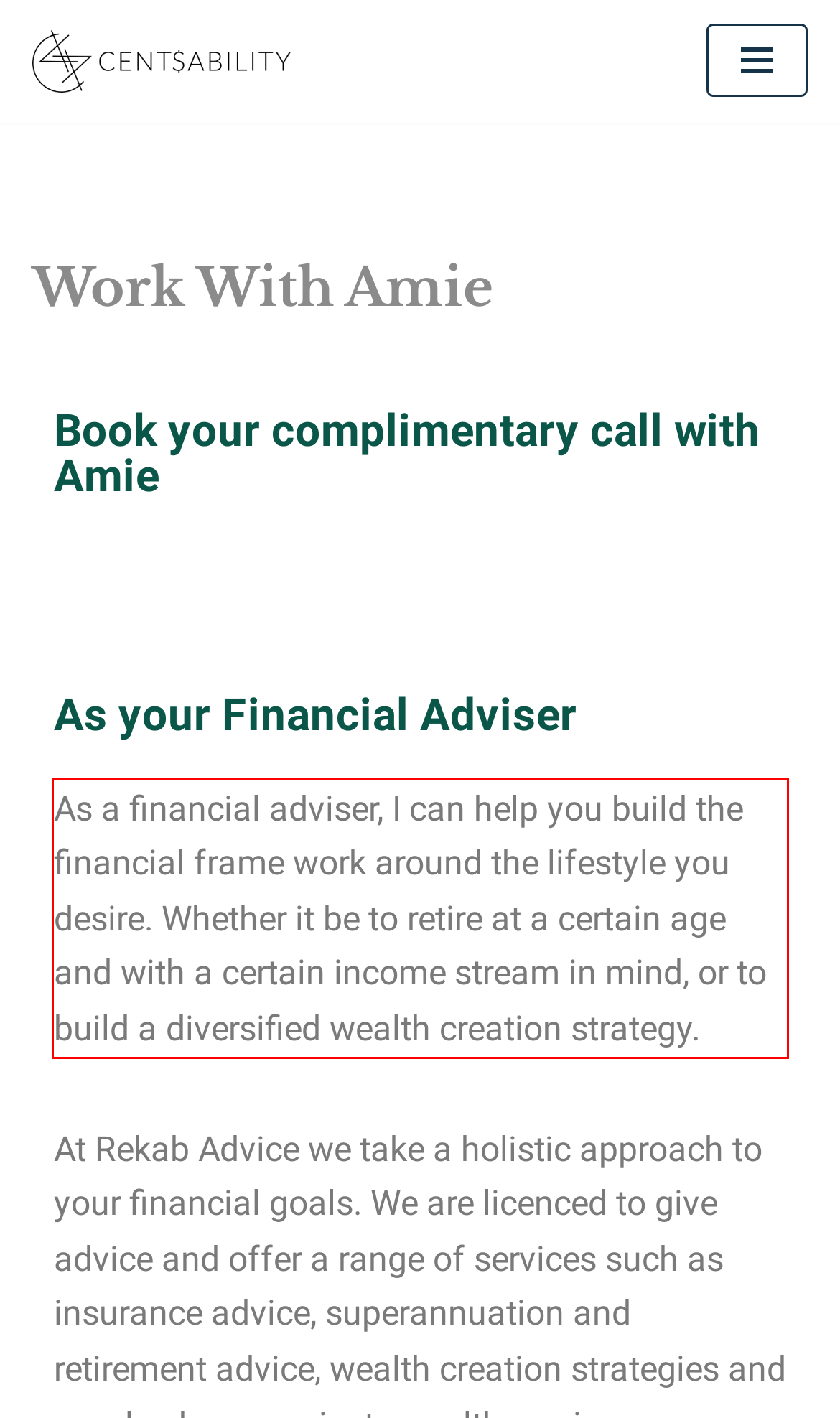You have a webpage screenshot with a red rectangle surrounding a UI element. Extract the text content from within this red bounding box.

As a financial adviser, I can help you build the financial frame work around the lifestyle you desire. Whether it be to retire at a certain age and with a certain income stream in mind, or to build a diversified wealth creation strategy.